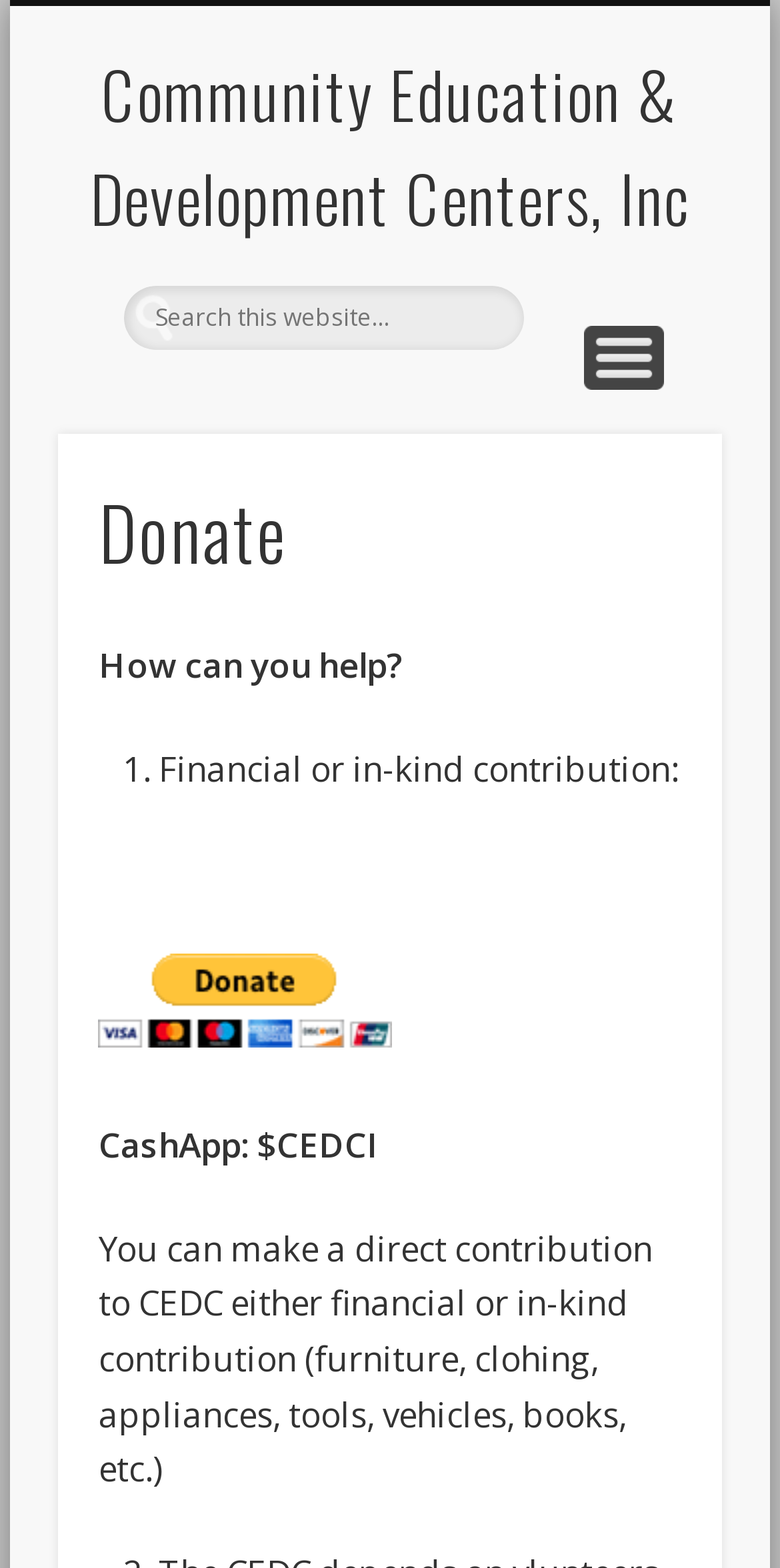Reply to the question with a brief word or phrase: What type of items can be donated to CEDC?

Furniture, clothing, appliances, etc.